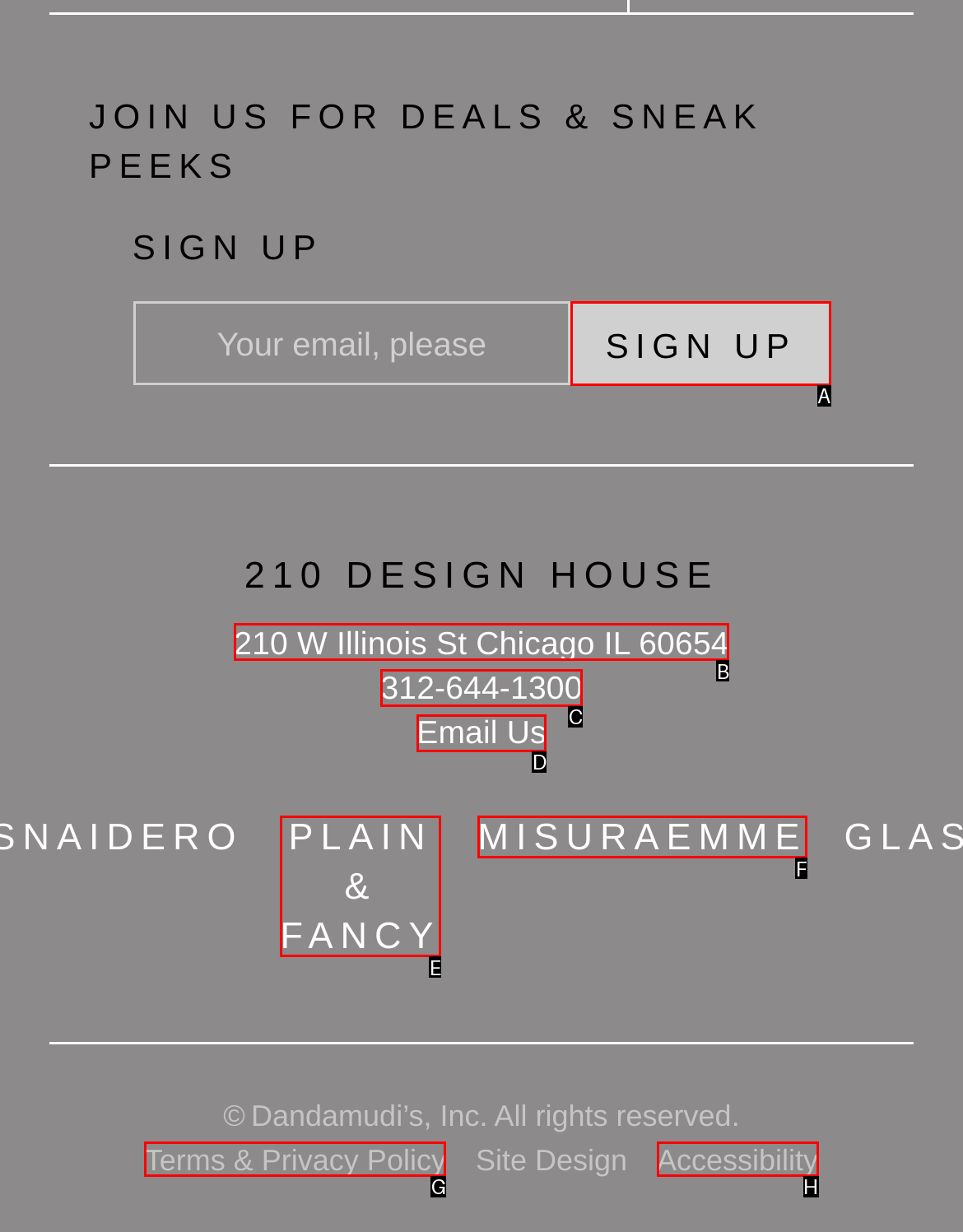From the description: 312-644-1300, identify the option that best matches and reply with the letter of that option directly.

C